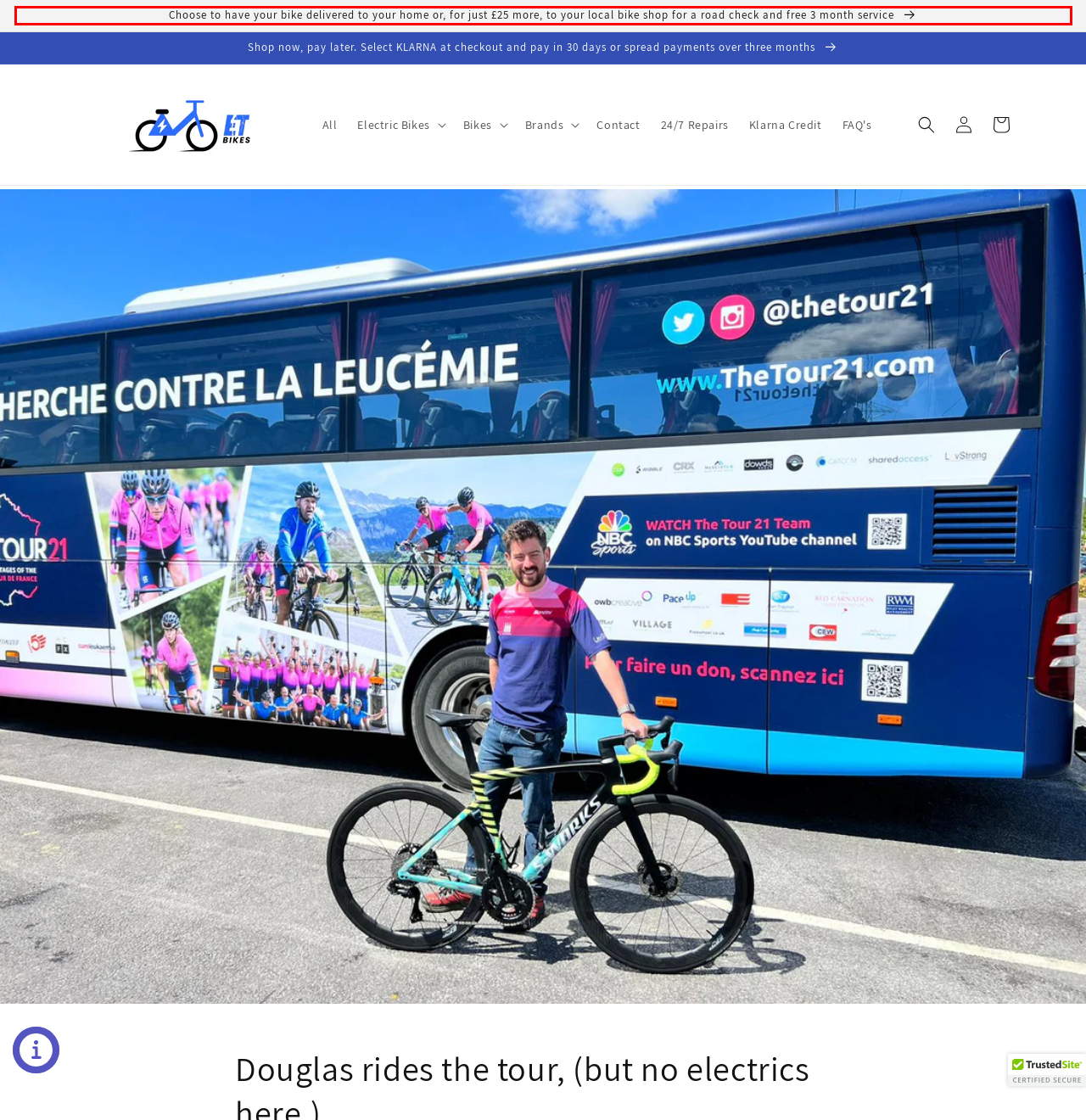You are given a screenshot of a webpage with a UI element highlighted by a red bounding box. Please perform OCR on the text content within this red bounding box.

Choose to have your bike delivered to your home or, for just £25 more, to your local bike shop for a road check and free 3 month service